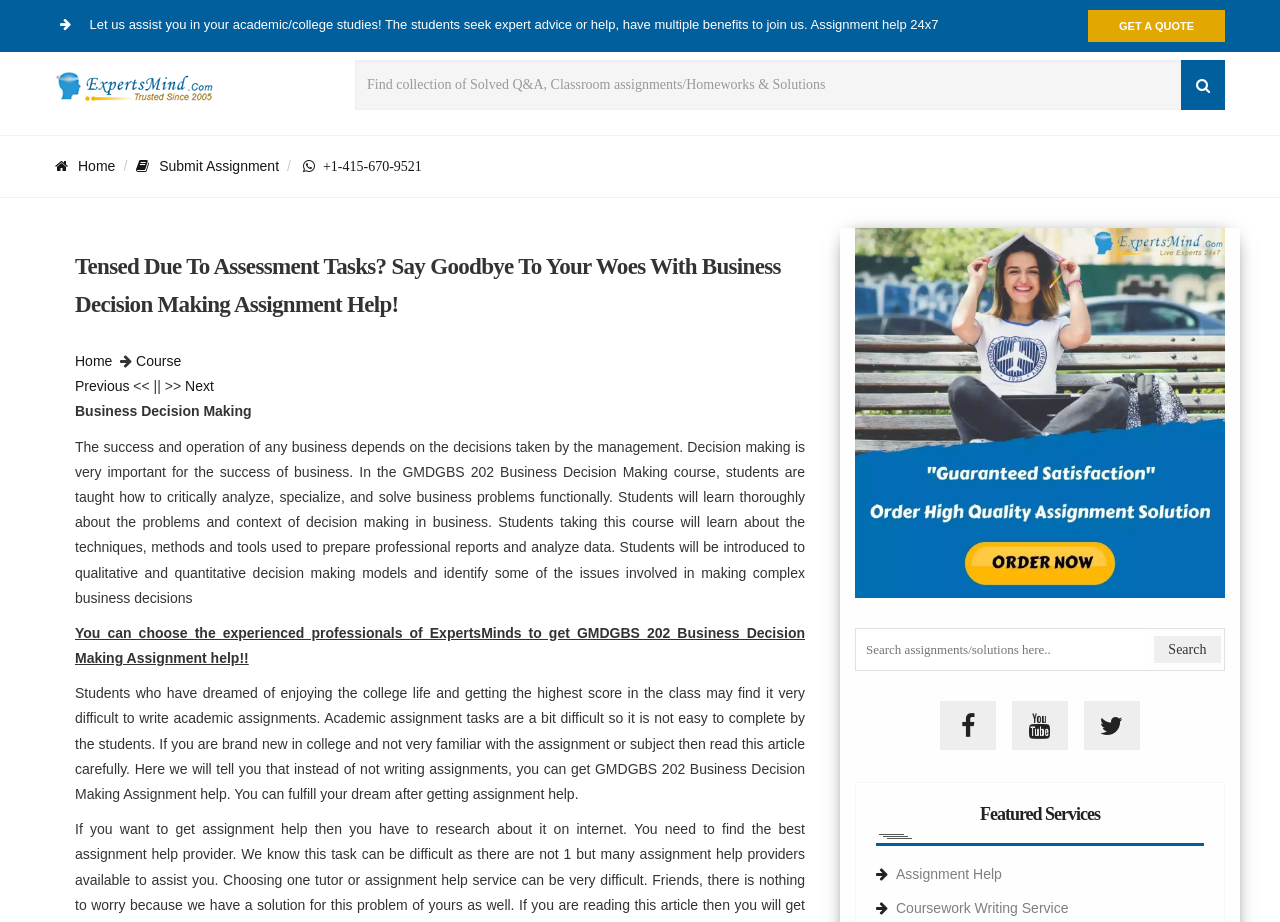Locate the coordinates of the bounding box for the clickable region that fulfills this instruction: "Get a quote".

[0.85, 0.011, 0.957, 0.046]